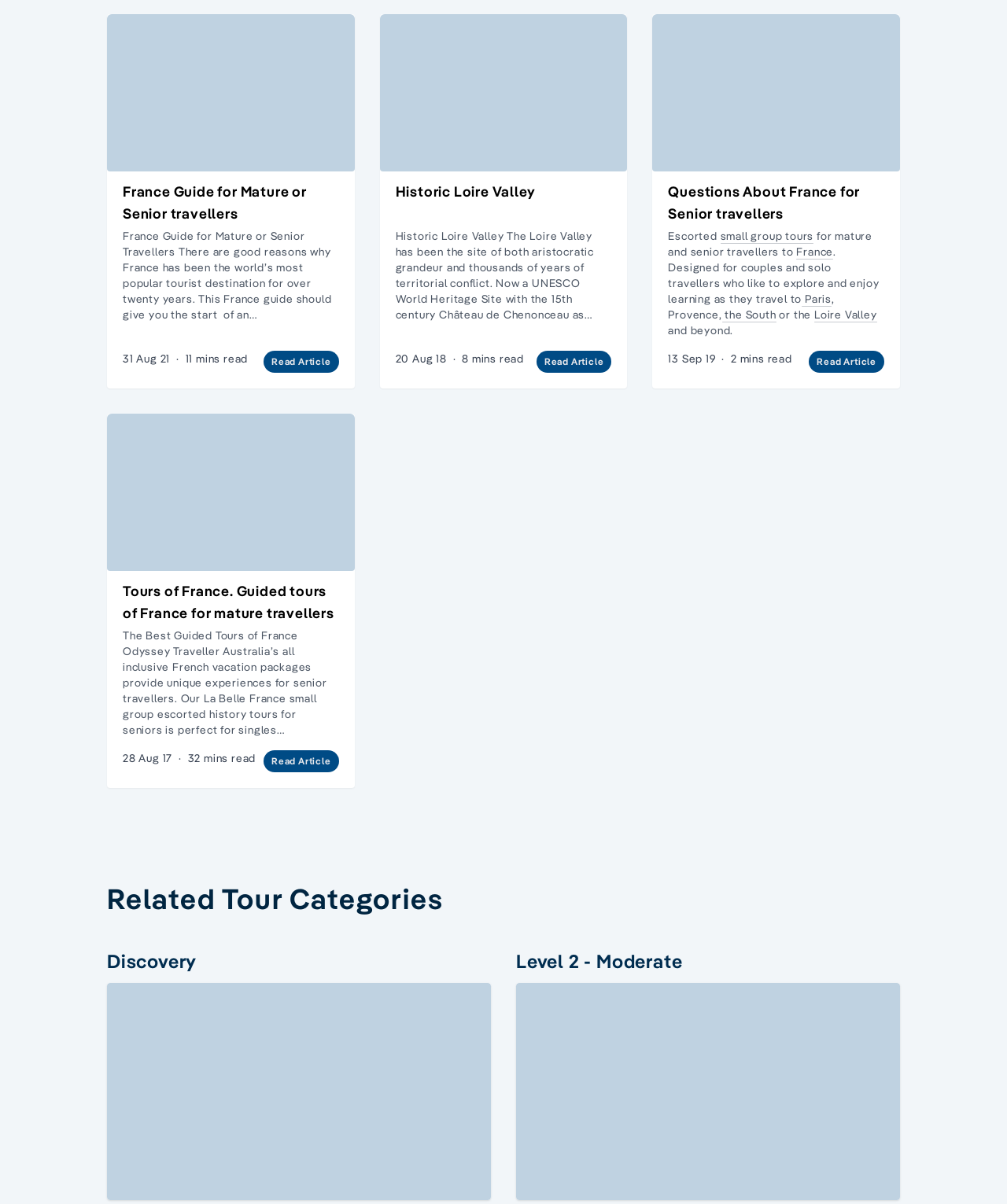What type of tours are offered for senior travelers?
Based on the image, please offer an in-depth response to the question.

According to the webpage, Odyssey Traveller Australia offers guided tours specifically designed for senior travelers, including small group escorted history tours and all-inclusive French vacation packages.